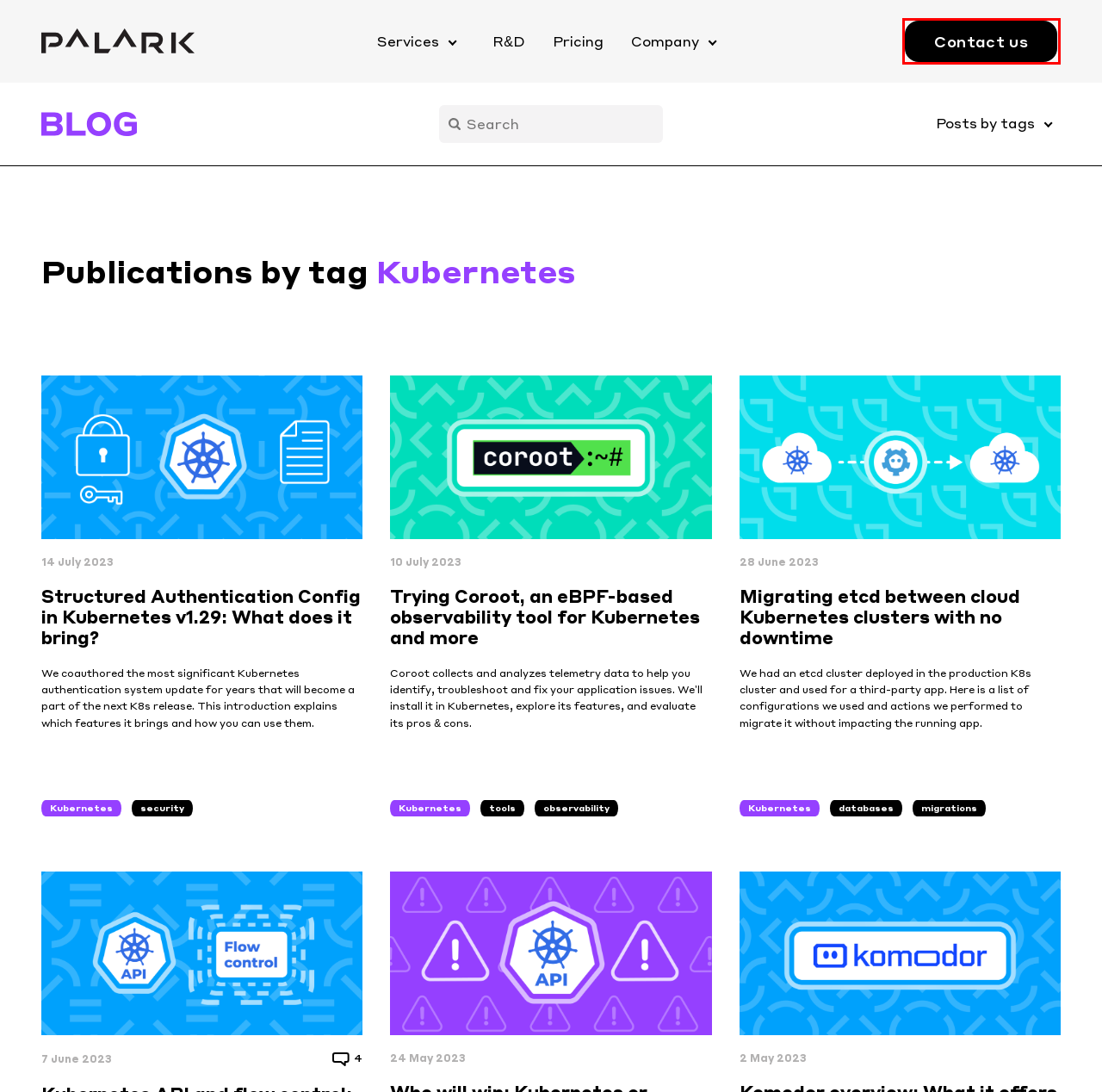You are provided with a screenshot of a webpage where a red rectangle bounding box surrounds an element. Choose the description that best matches the new webpage after clicking the element in the red bounding box. Here are the choices:
A. Migrating etcd between cloud Kubernetes clusters with no downtime – Palark | Blog
B. Contact us | Palark
C. tools Archives – Palark | Blog
D. Kubernetes API and flow control: Managing request quantity and queuing procedure – Palark | Blog
E. Komodor overview: What it offers for Kubernetes monitoring and troubleshooting – Palark | Blog
F. observability Archives – Palark | Blog
G. Pricing for DevOps as a Service | Palark
H. Trying Coroot, an eBPF-based observability tool for Kubernetes and more – Palark | Blog

B